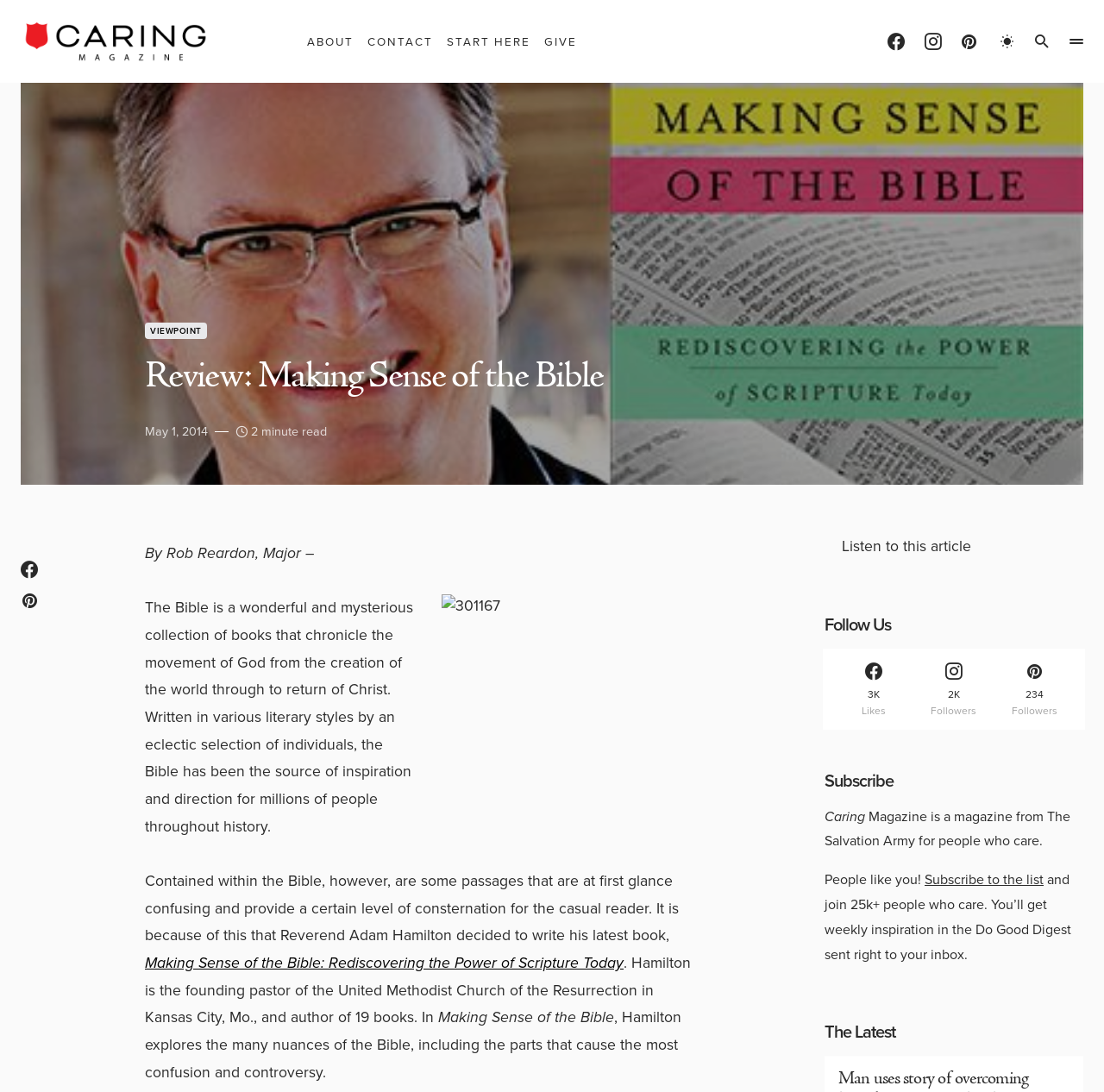Provide a brief response in the form of a single word or phrase:
What is the title of the book being reviewed?

Making Sense of the Bible